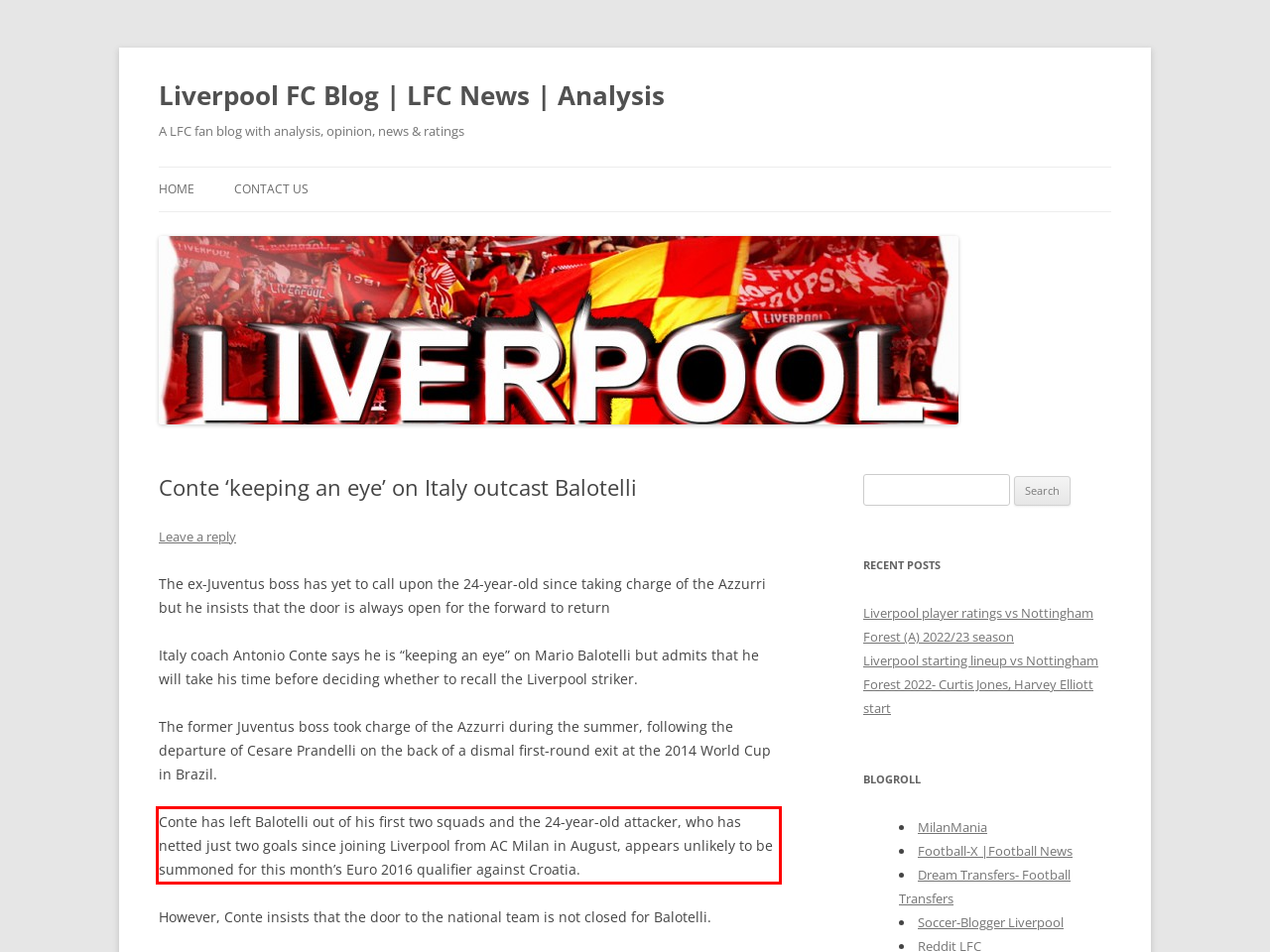Using the provided webpage screenshot, recognize the text content in the area marked by the red bounding box.

Conte has left Balotelli out of his first two squads and the 24-year-old attacker, who has netted just two goals since joining Liverpool from AC Milan in August, appears unlikely to be summoned for this month’s Euro 2016 qualifier against Croatia.